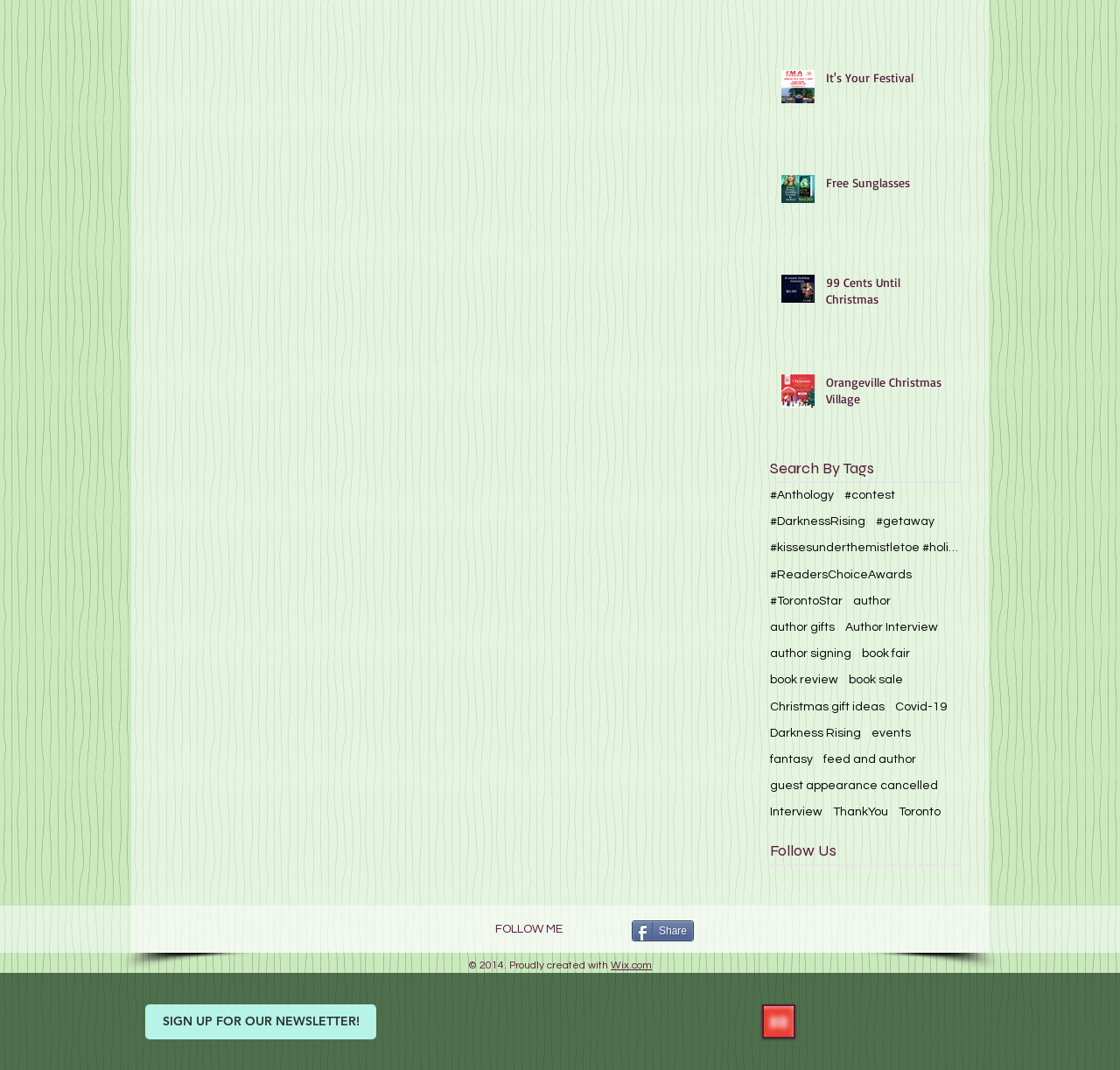Please find the bounding box for the following UI element description. Provide the coordinates in (top-left x, top-left y, bottom-right x, bottom-right y) format, with values between 0 and 1: SIGN UP FOR OUR NEWSLETTER!

[0.13, 0.939, 0.336, 0.971]